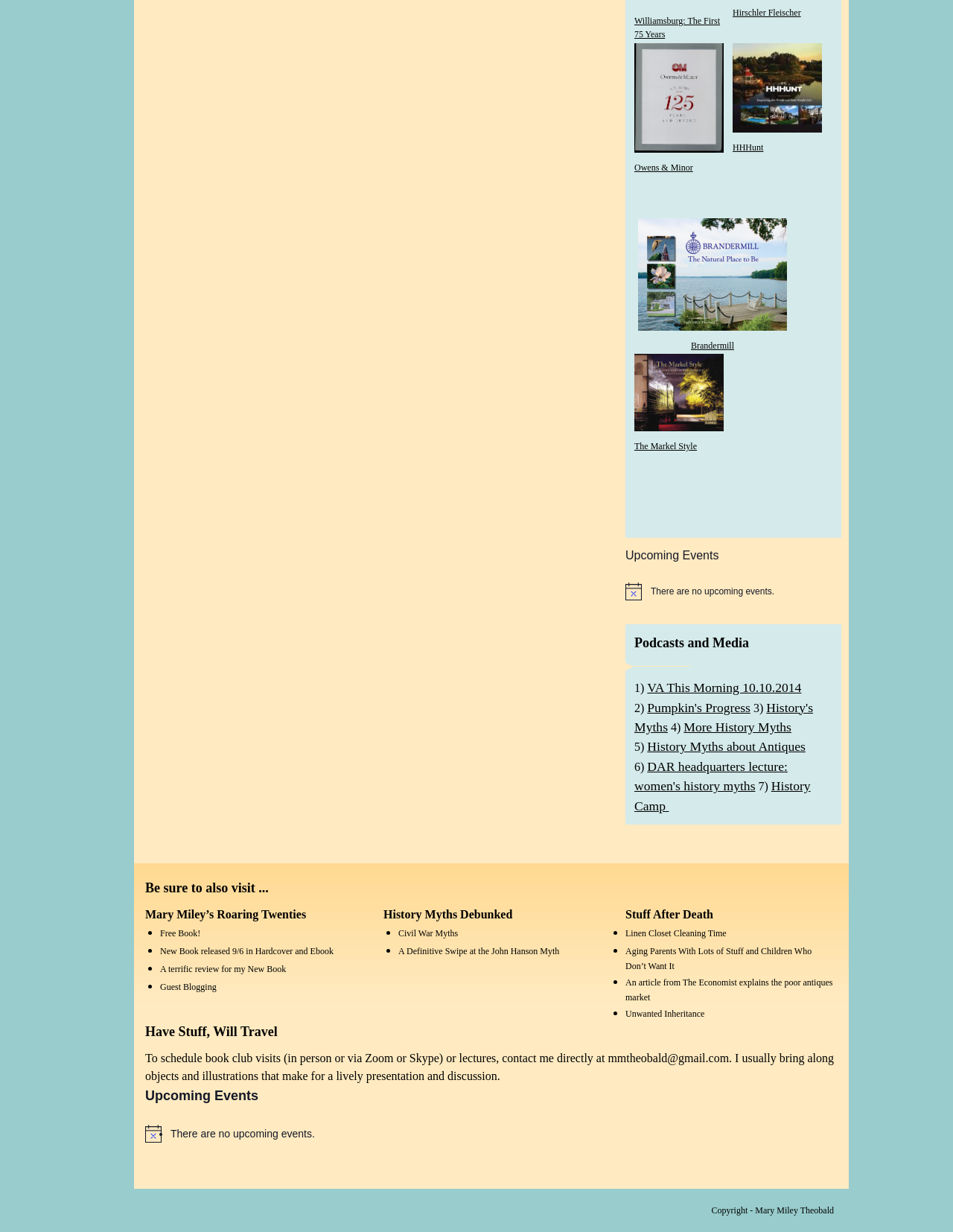Identify the bounding box coordinates for the UI element that matches this description: "Williamsburg: The First 75 Years".

[0.666, 0.012, 0.759, 0.033]